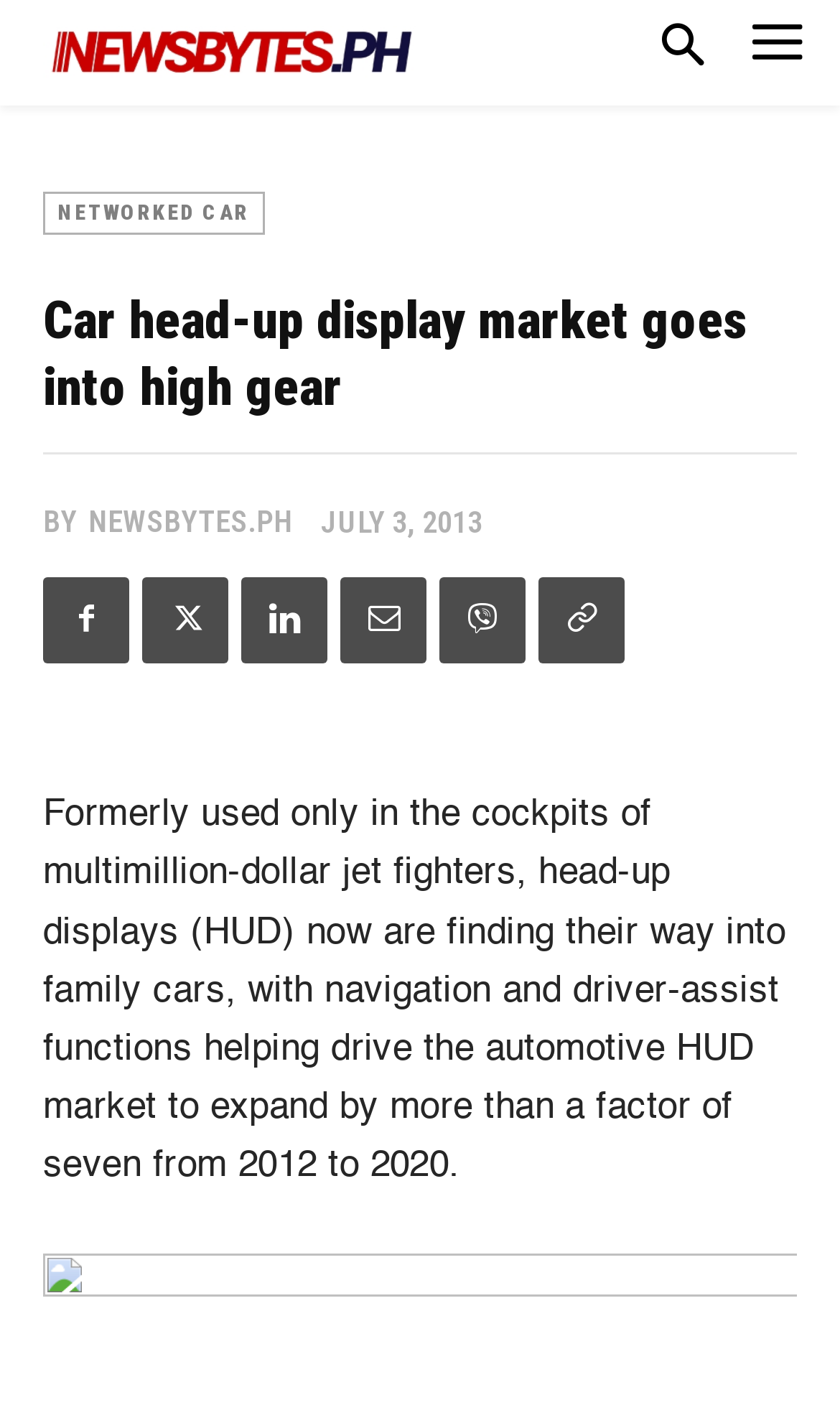Use the information in the screenshot to answer the question comprehensively: When was this article published?

The time element in the article shows the date 'JULY 3, 2013', which indicates when the article was published.